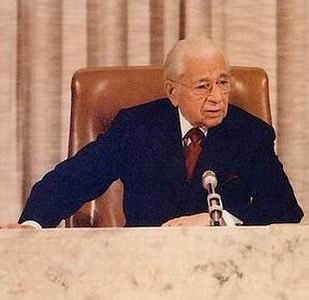Based on the image, provide a detailed response to the question:
What is the Herbert W. Armstrong Foundation dedicated to?

The Herbert W. Armstrong Foundation is an organization dedicated to promoting humanitarian efforts, inspired by the values of Herbert W. Armstrong, who was known for his message of world peace and service to humanity, and the foundation continues to honor his commitment to altruism and support for those in need across the globe.